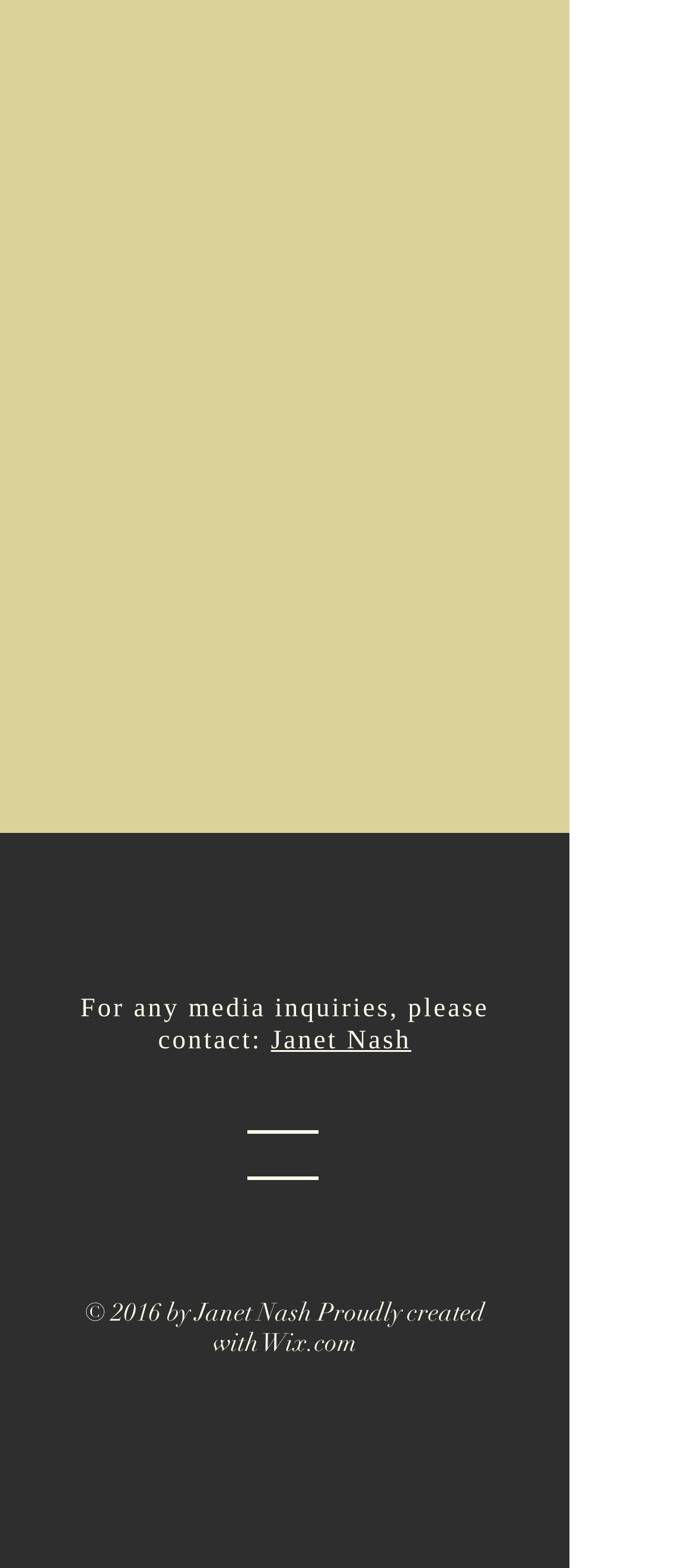What is the name of the creator of this website?
Using the visual information, reply with a single word or short phrase.

Janet Nash